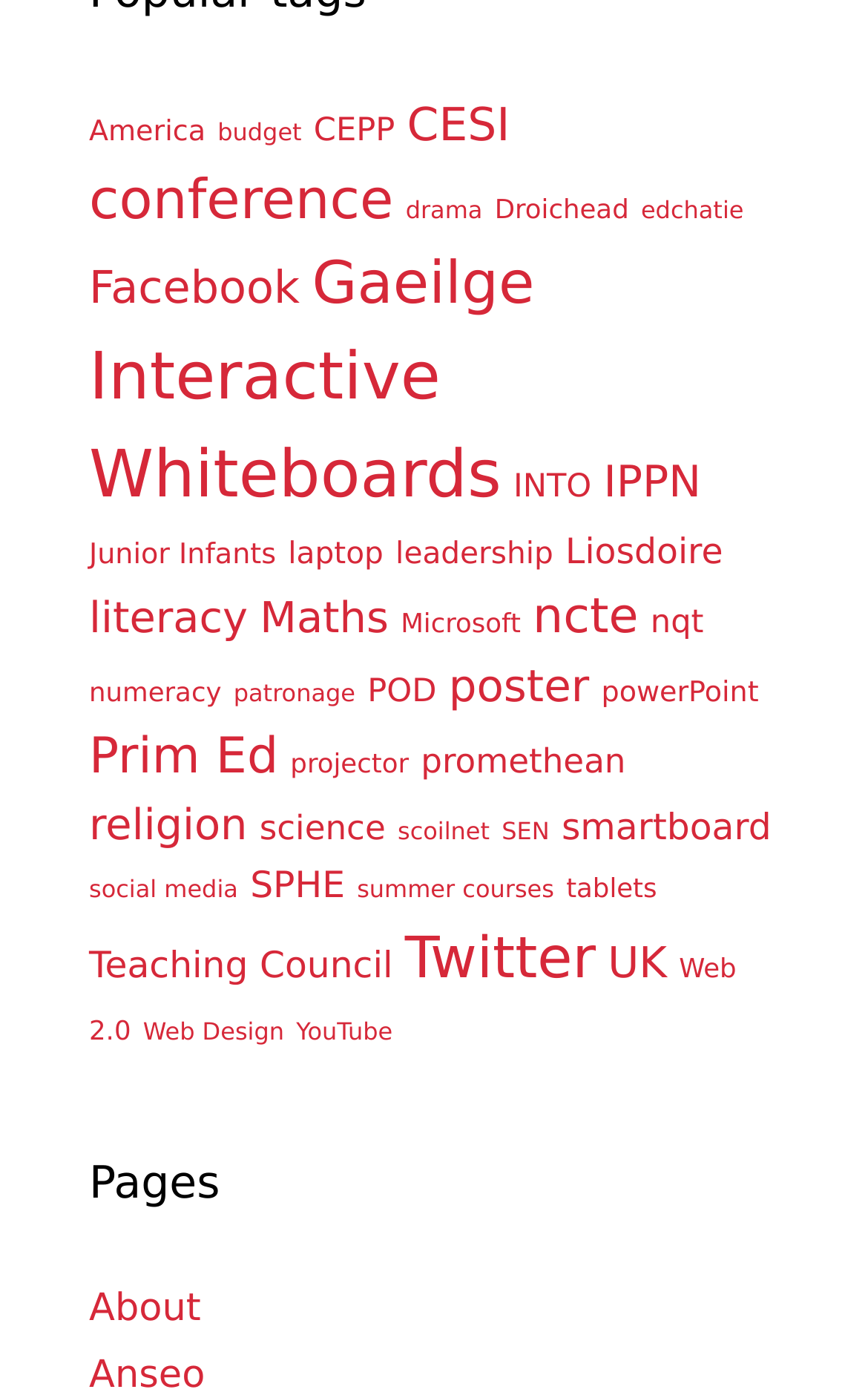Please determine the bounding box coordinates of the element's region to click in order to carry out the following instruction: "Explore the 'Twitter' section". The coordinates should be four float numbers between 0 and 1, i.e., [left, top, right, bottom].

[0.466, 0.663, 0.686, 0.711]